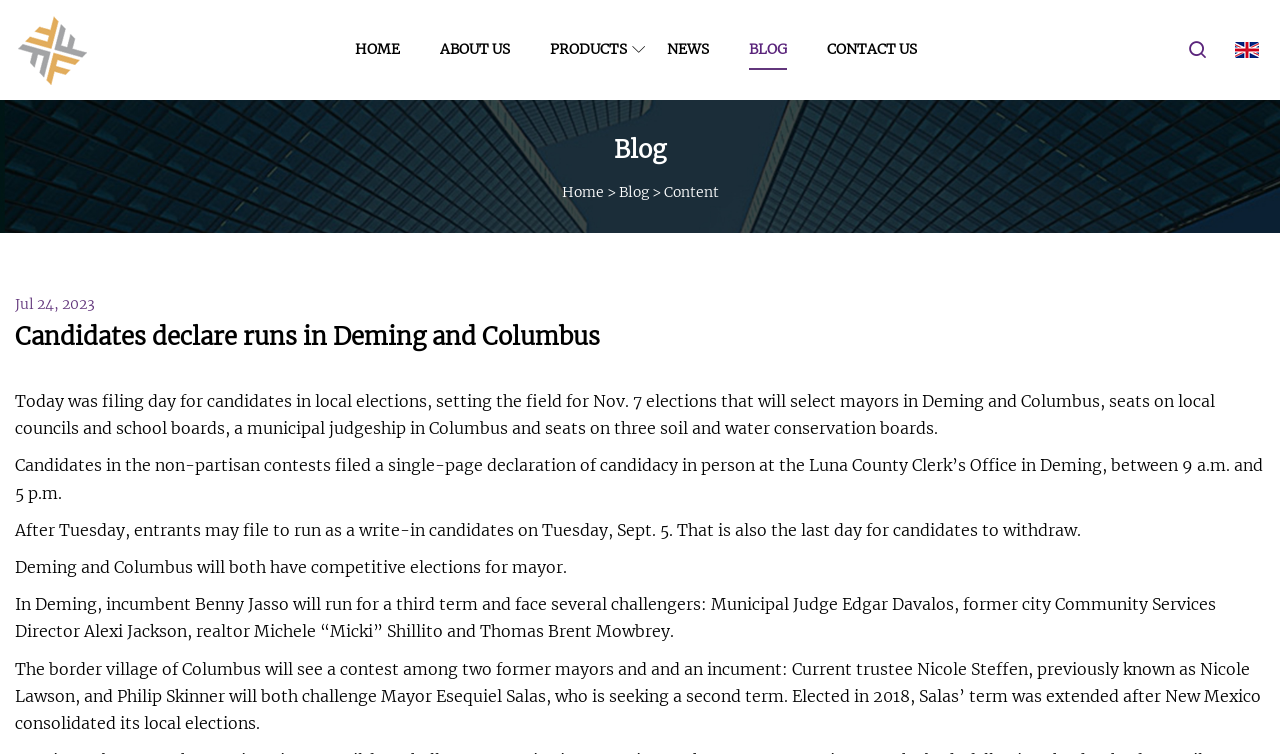How many soil and water conservation boards have elections?
Answer the question with a detailed and thorough explanation.

According to the article, seats on three soil and water conservation boards will be elected on Nov. 7.